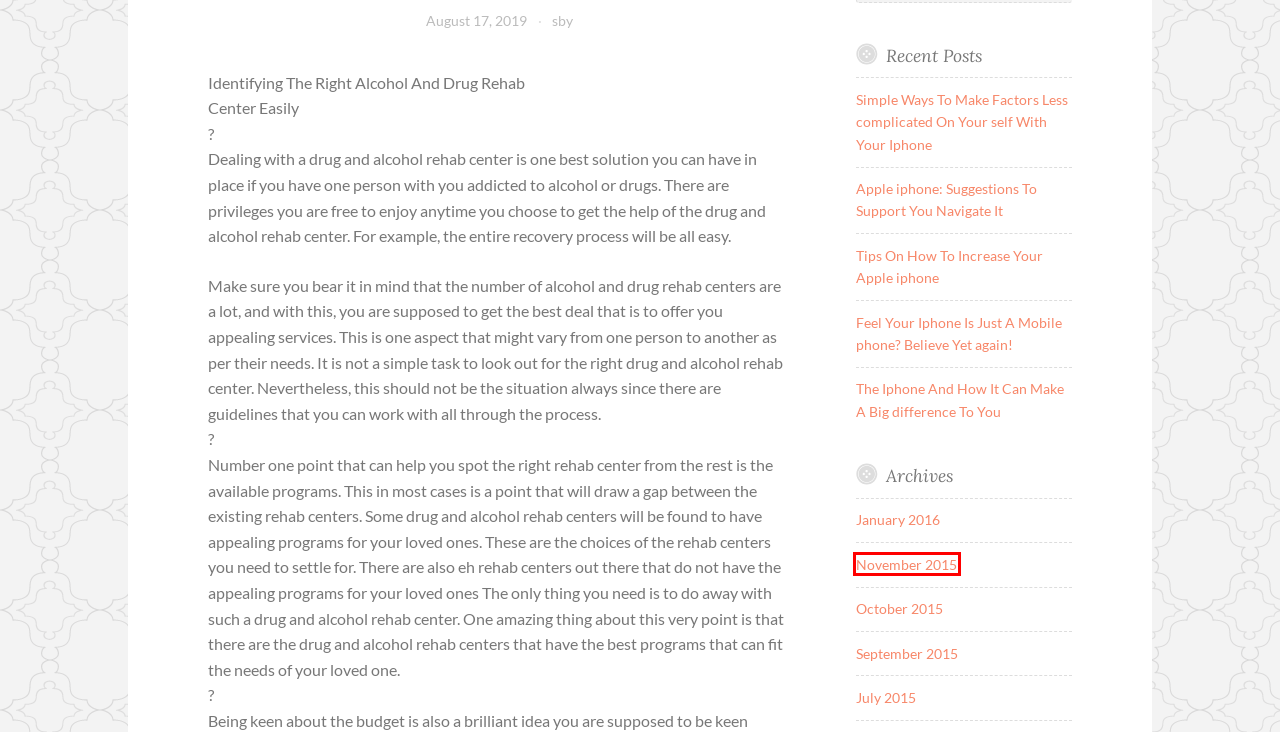View the screenshot of the webpage containing a red bounding box around a UI element. Select the most fitting webpage description for the new page shown after the element in the red bounding box is clicked. Here are the candidates:
A. Simple Ways To Make Factors Less complicated On Your self With Your Iphone – Golang China
B. July 2015 – Golang China
C. Apple iphone: Suggestions To Support You Navigate It – Golang China
D. September 2015 – Golang China
E. January 2016 – Golang China
F. Feel Your Iphone Is Just A Mobile phone? Believe Yet again! – Golang China
G. November 2015 – Golang China
H. Tips On How To Increase Your Apple iphone – Golang China

G